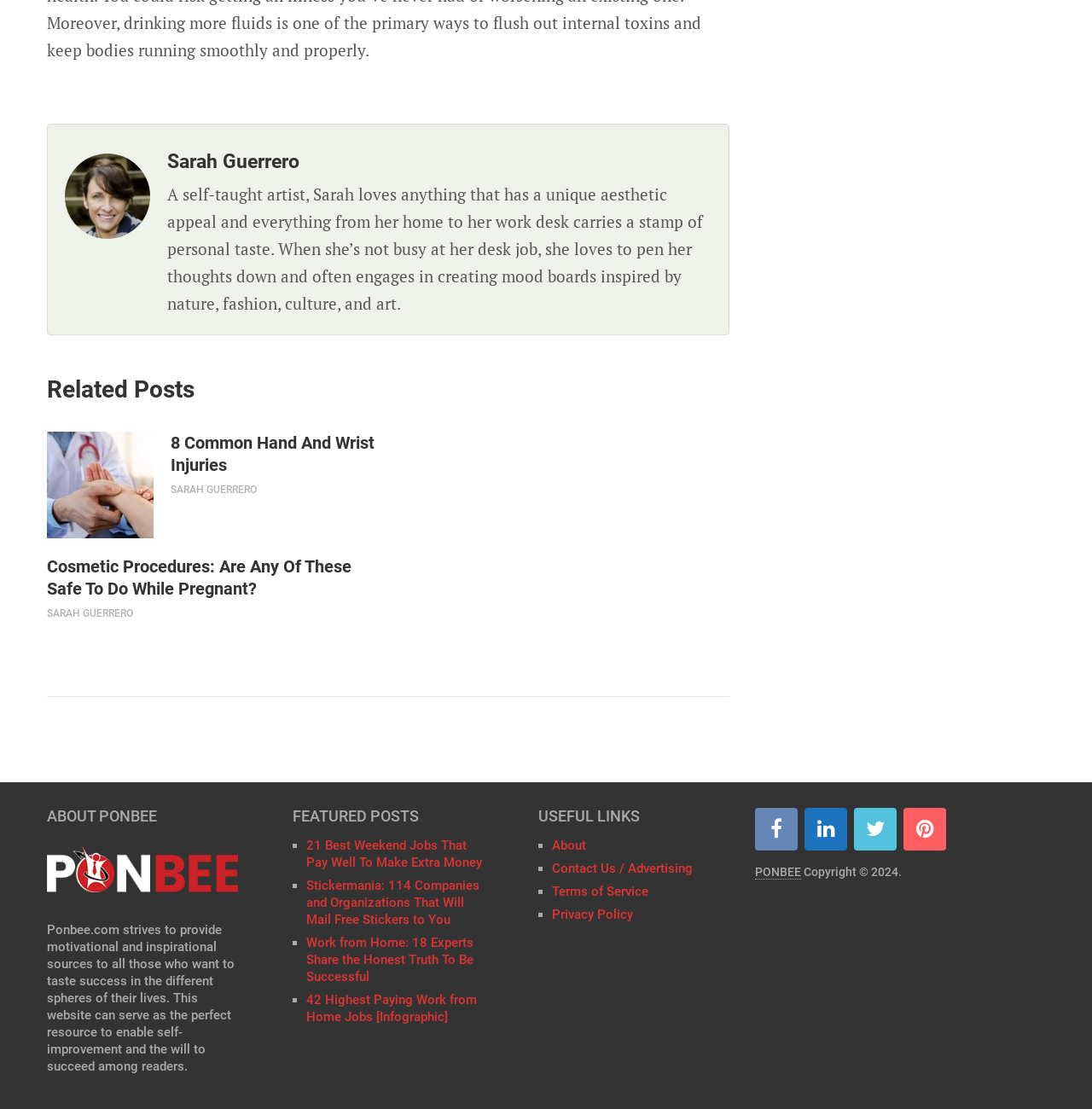What is the topic of the article '8 Common Hand And Wrist Injuries'?
Please provide a single word or phrase based on the screenshot.

Health